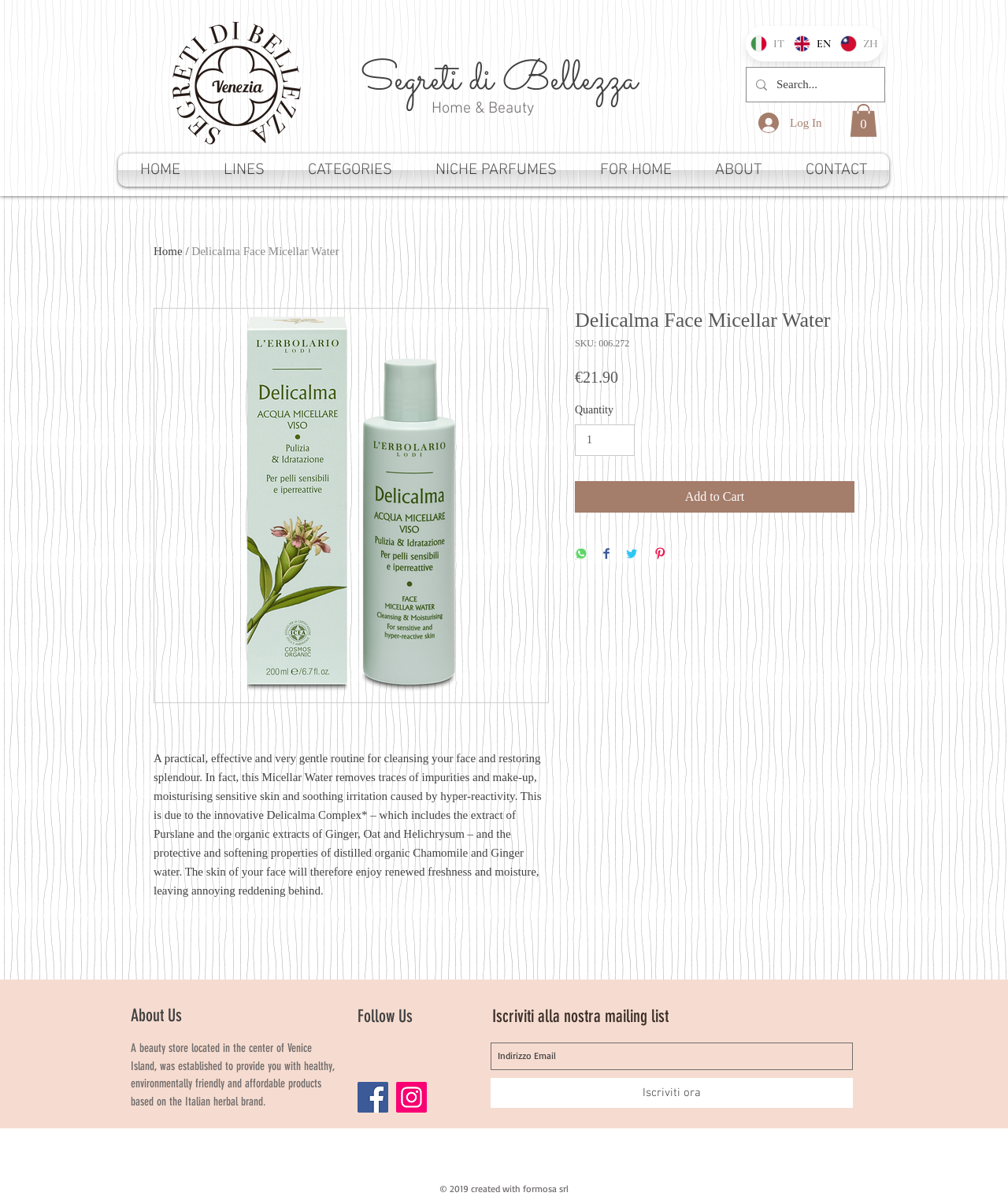What is the name of the store?
Using the visual information, answer the question in a single word or phrase.

L'erbolario